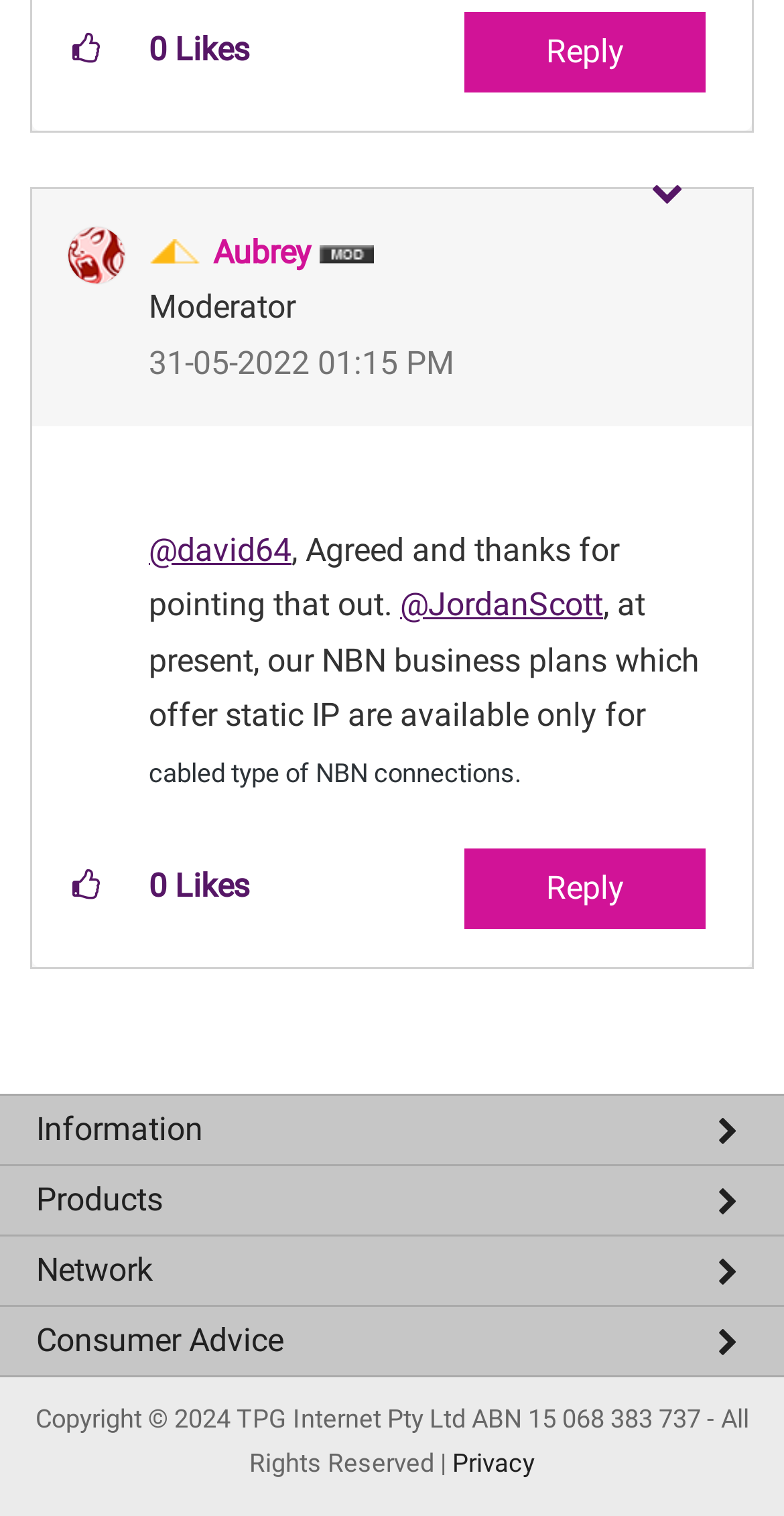Kindly determine the bounding box coordinates for the area that needs to be clicked to execute this instruction: "View the profile of Aubrey.".

[0.272, 0.154, 0.397, 0.179]